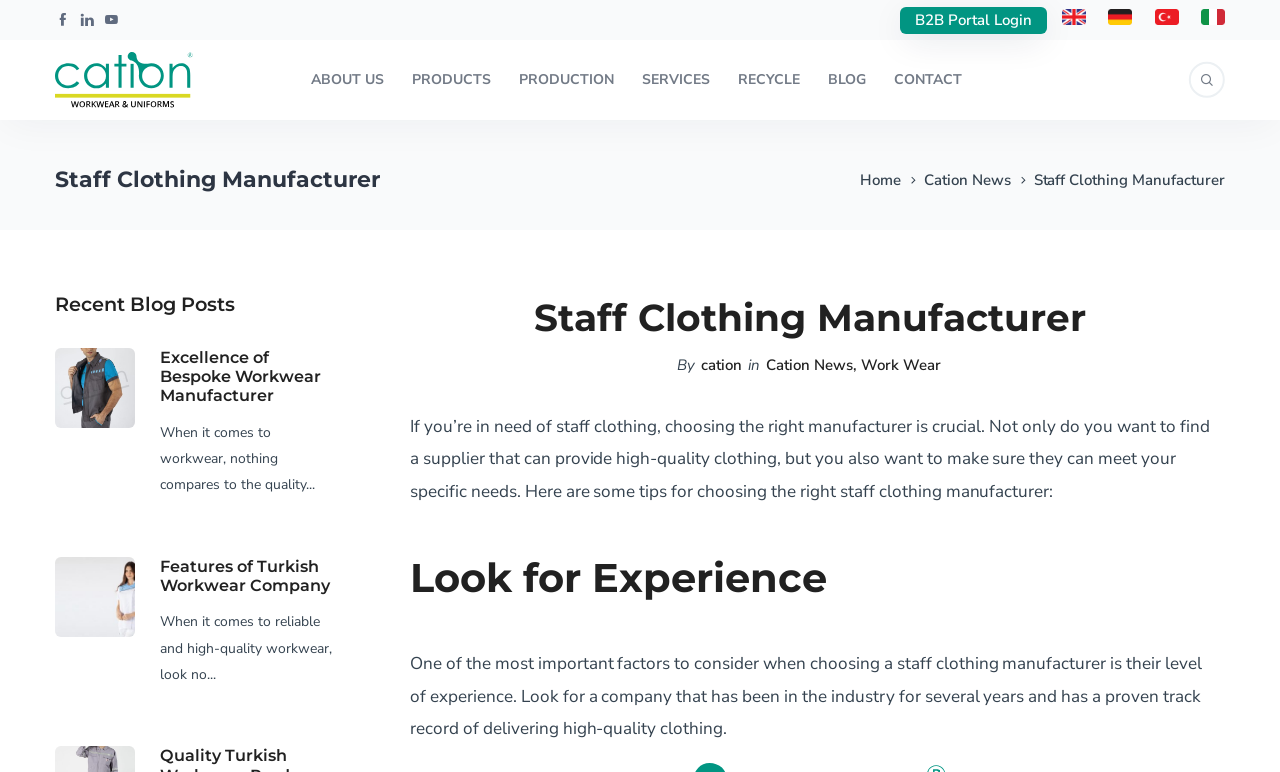Indicate the bounding box coordinates of the element that needs to be clicked to satisfy the following instruction: "Click on B2B Portal Login". The coordinates should be four float numbers between 0 and 1, i.e., [left, top, right, bottom].

[0.703, 0.008, 0.818, 0.043]